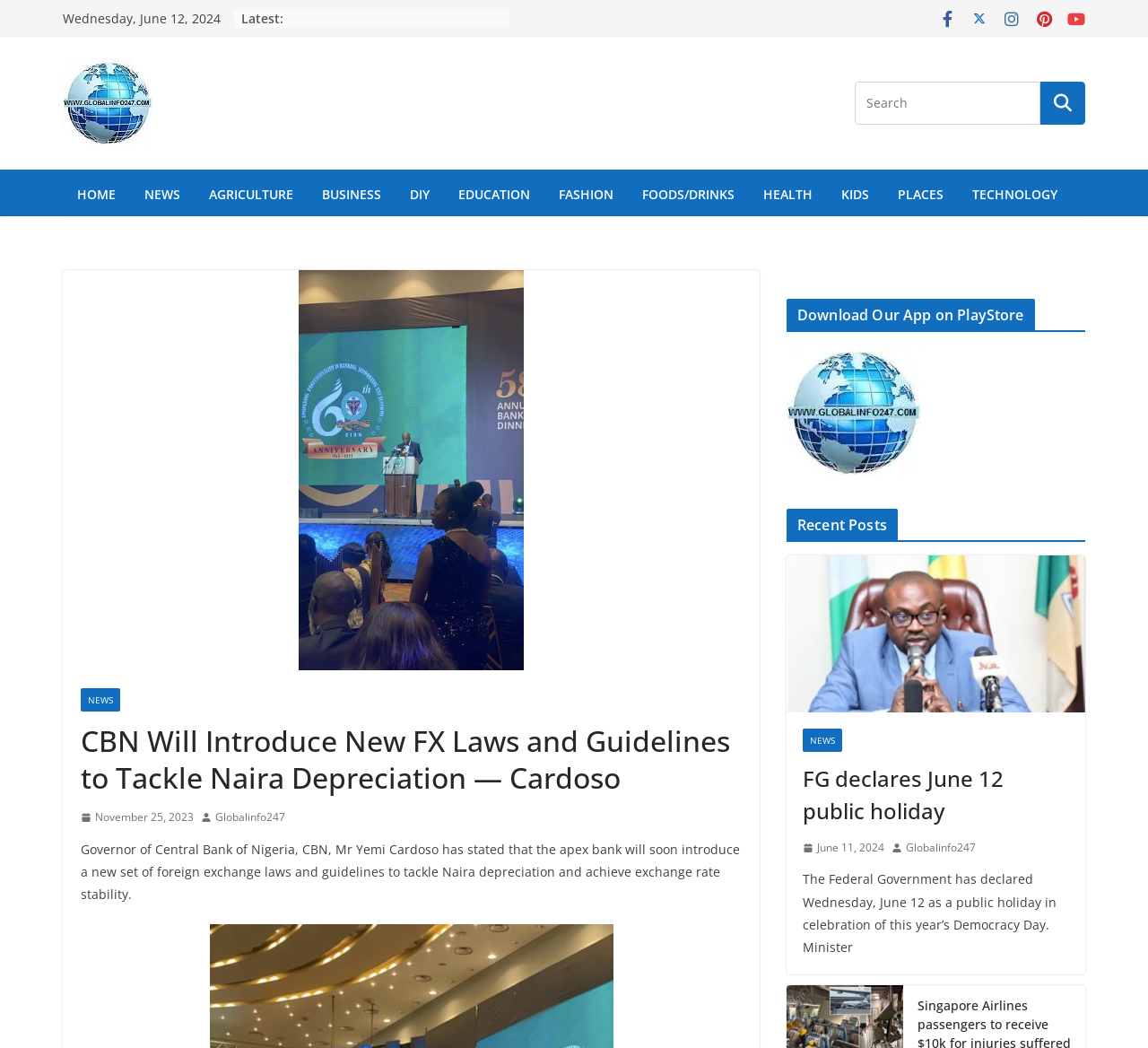Please identify the bounding box coordinates of the region to click in order to complete the given instruction: "Search for something". The coordinates should be four float numbers between 0 and 1, i.e., [left, top, right, bottom].

[0.745, 0.078, 0.906, 0.119]